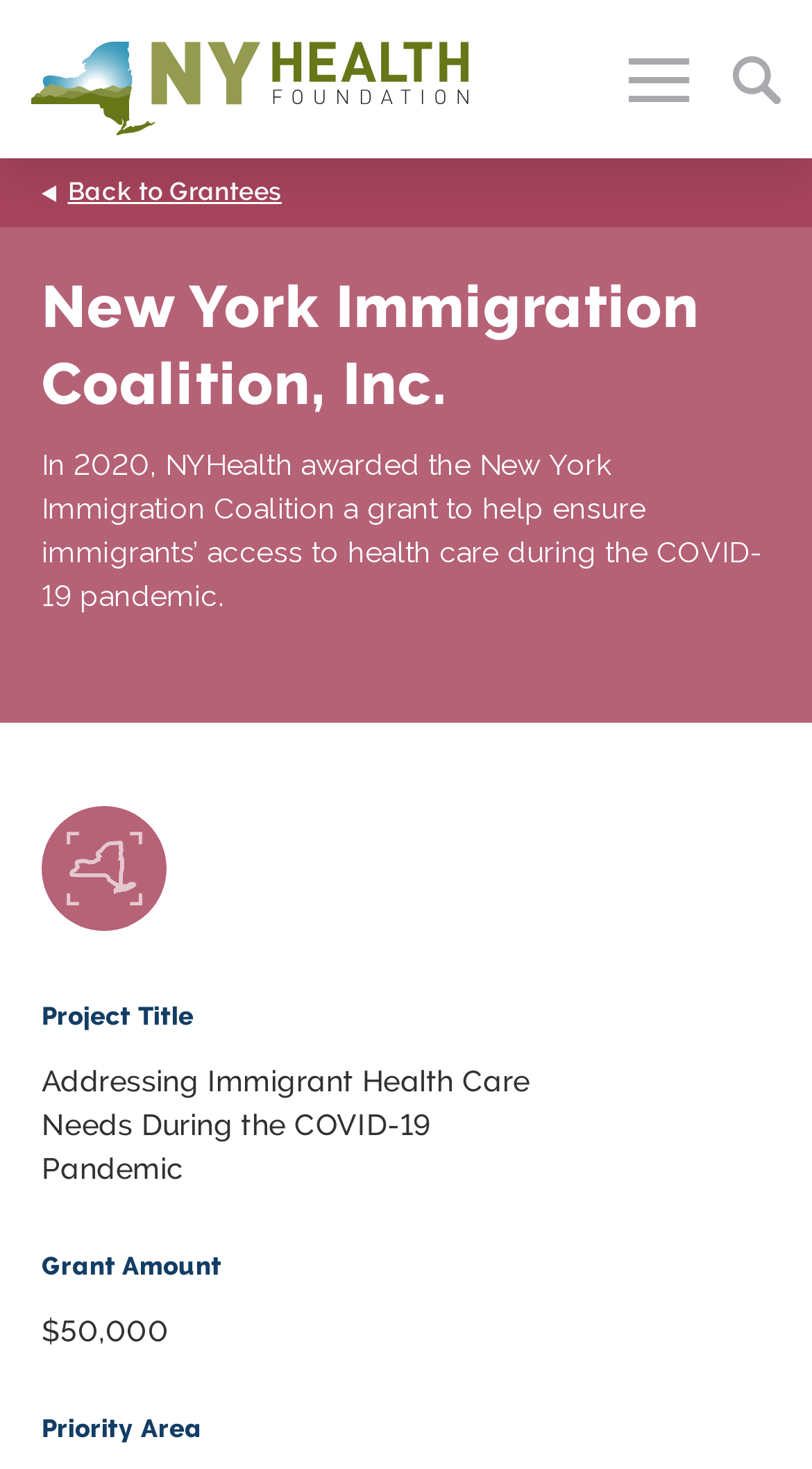Using the format (top-left x, top-left y, bottom-right x, bottom-right y), provide the bounding box coordinates for the described UI element. All values should be floating point numbers between 0 and 1: parent_node: Who We Are aria-label="Search"

[0.903, 0.038, 0.962, 0.07]